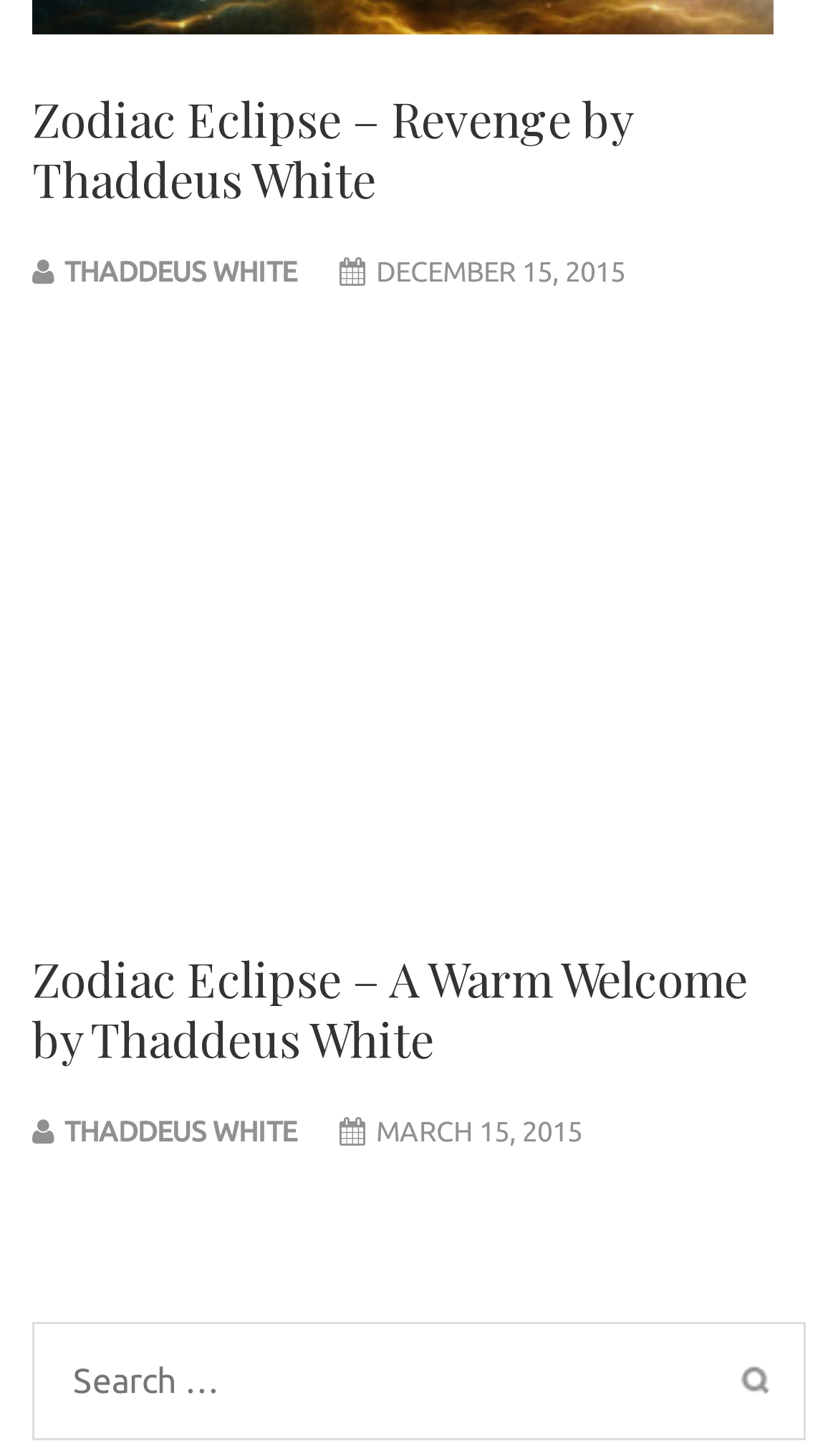Please find the bounding box coordinates of the element that you should click to achieve the following instruction: "Search for something". The coordinates should be presented as four float numbers between 0 and 1: [left, top, right, bottom].

[0.087, 0.93, 0.712, 0.966]